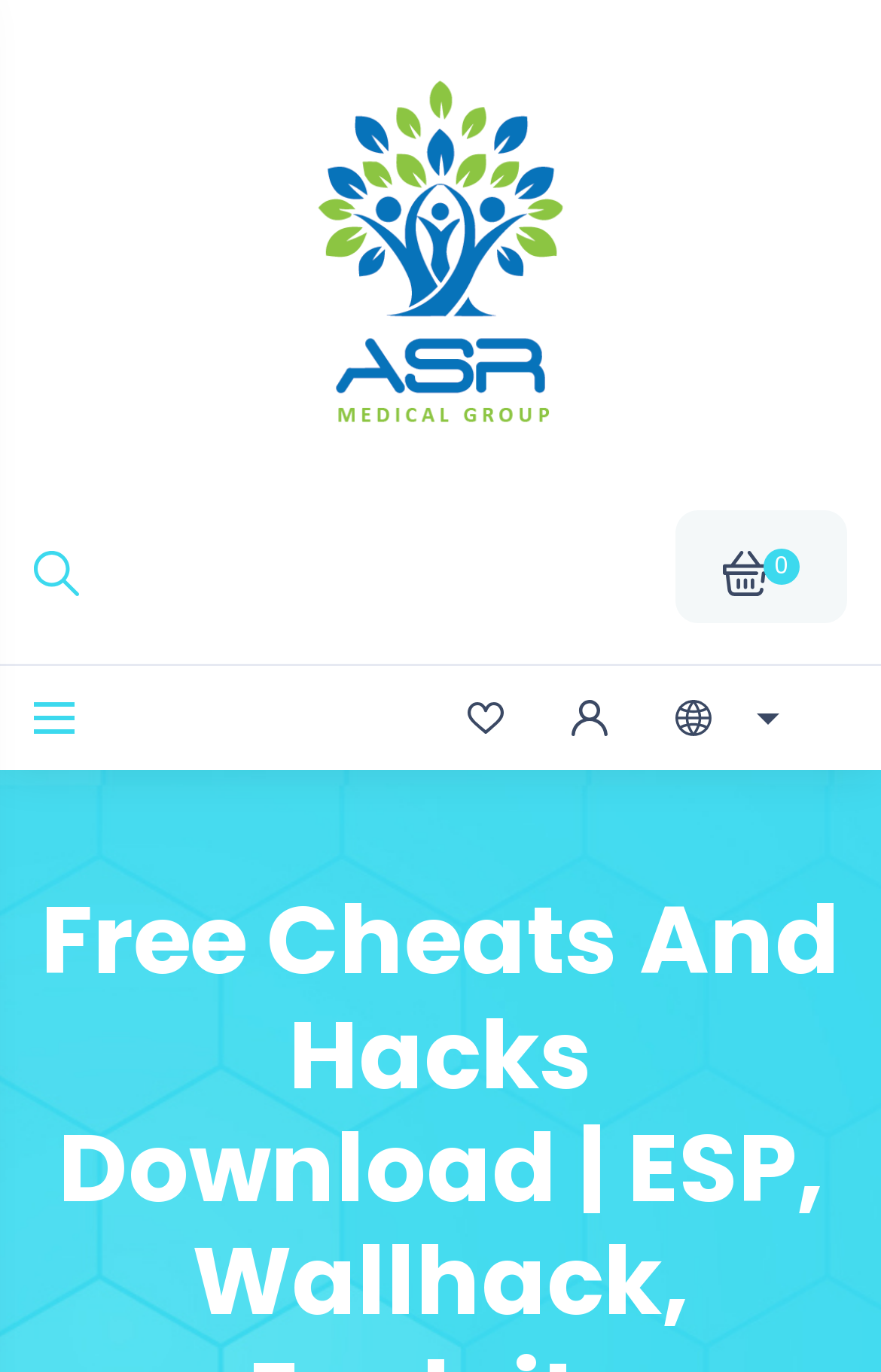What is the relative position of the second link?
From the details in the image, answer the question comprehensively.

I compared the y1 coordinates of the first and second link elements. The y1 coordinate of the second link element is 0.396, which is larger than the y1 coordinate of the first link element, indicating that it is located below the first link.